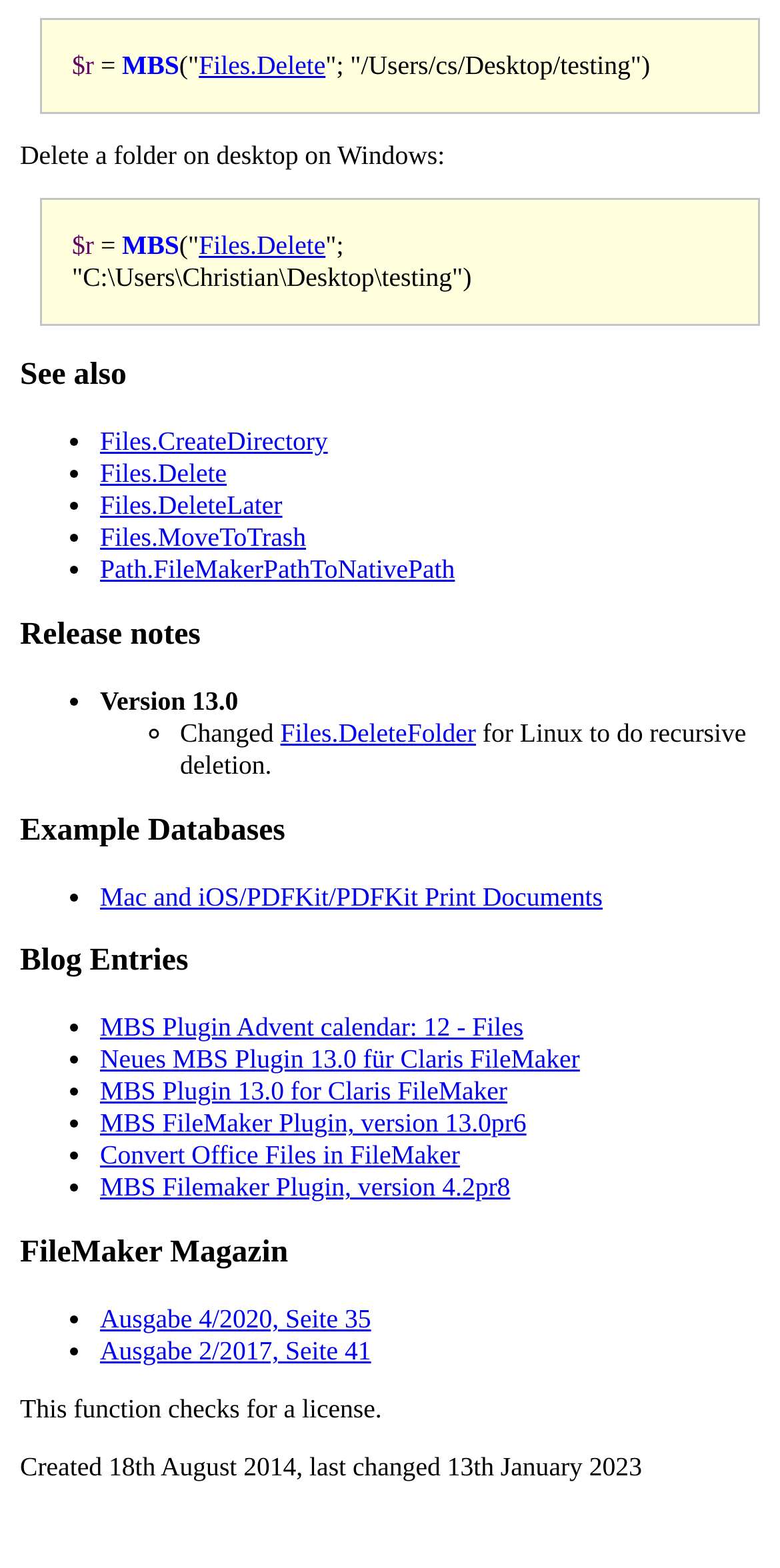Please answer the following question using a single word or phrase: 
What is the function of Files.Delete?

Delete a folder